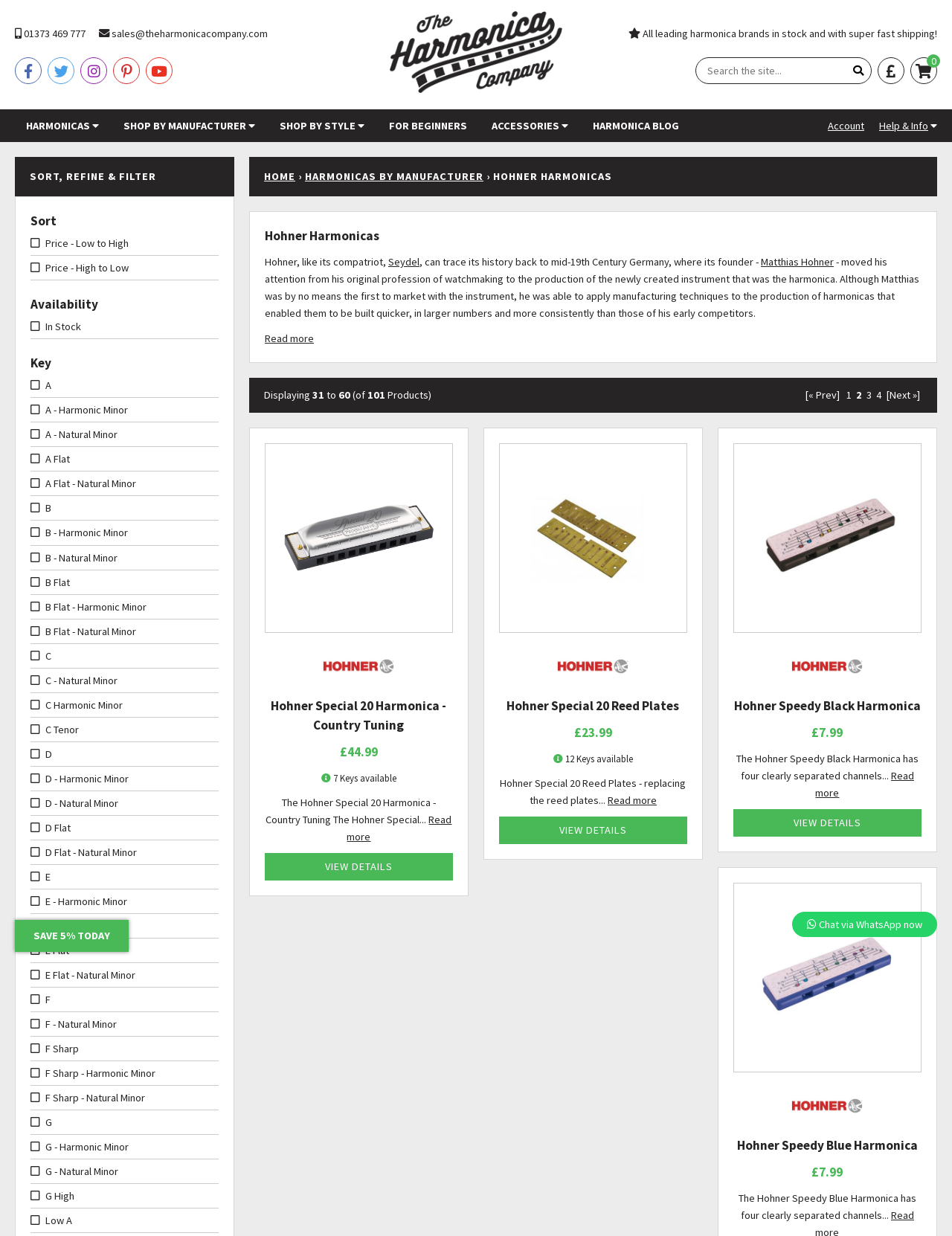What is the phone number on the top left?
Refer to the image and give a detailed answer to the question.

I found the phone number by looking at the top left corner of the webpage, where I saw a static text element with the content '01373 469 777'.